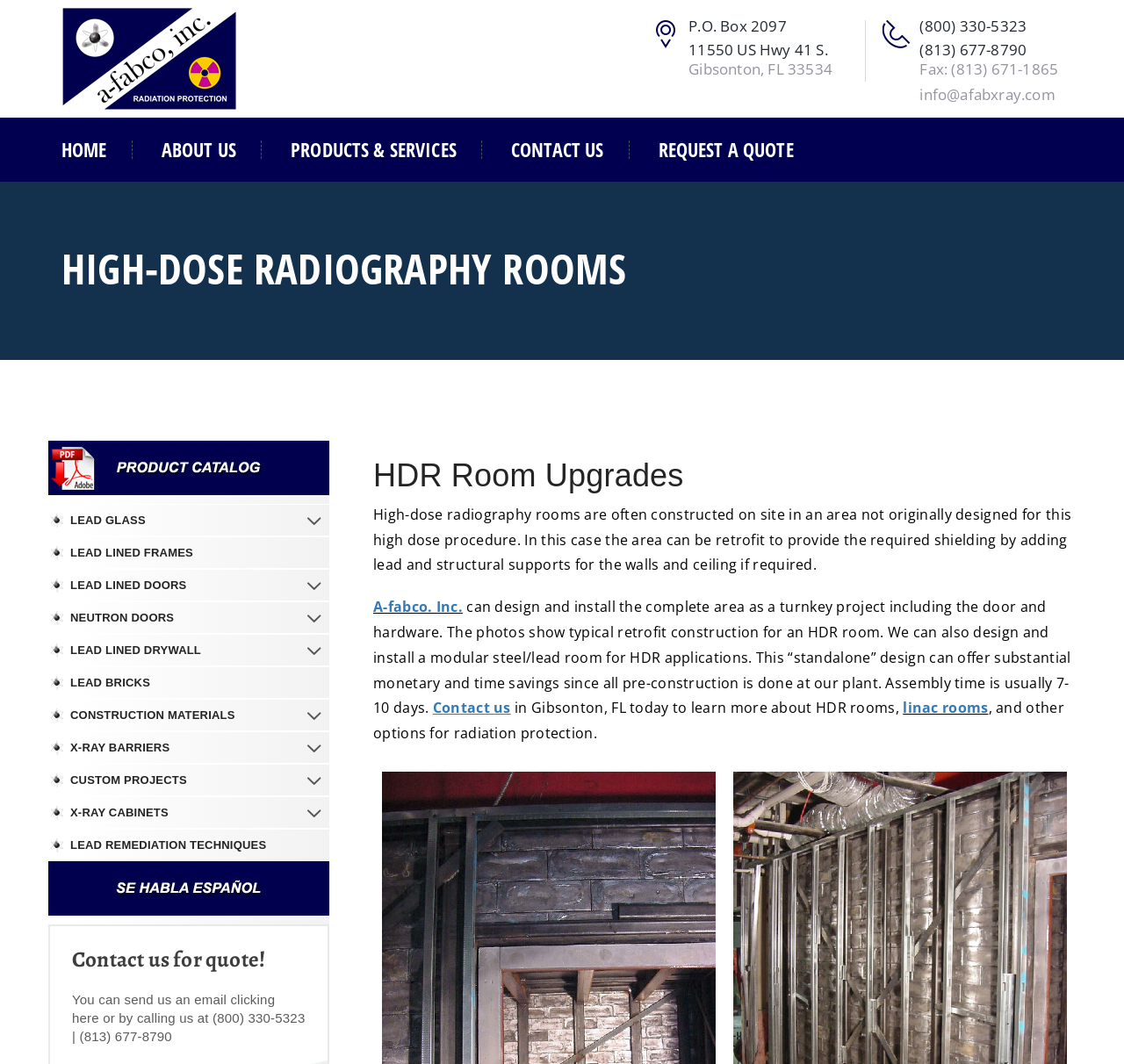What is the address of the company?
We need a detailed and exhaustive answer to the question. Please elaborate.

The company's address can be found in the static text elements that list the company's contact information, which is located at the top right corner of the webpage.